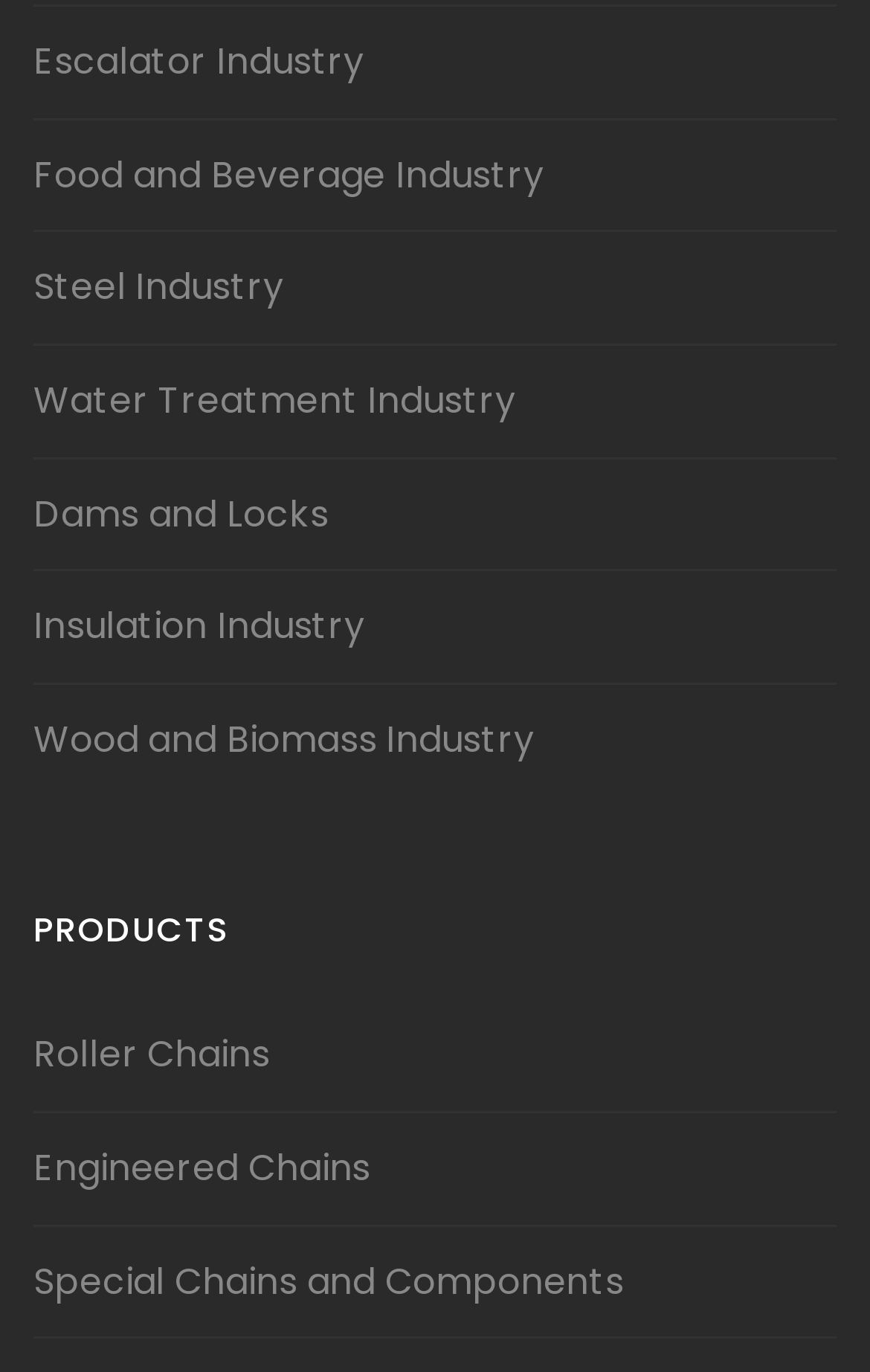What is the common theme among the listed industries?
Using the details shown in the screenshot, provide a comprehensive answer to the question.

By examining the OCR text of the link elements, I found that they all appear to be names of industrial sectors, such as 'Escalator Industry', 'Food and Beverage Industry', and 'Steel Industry', which suggests that the common theme among the listed industries is that they are all industrial sectors.